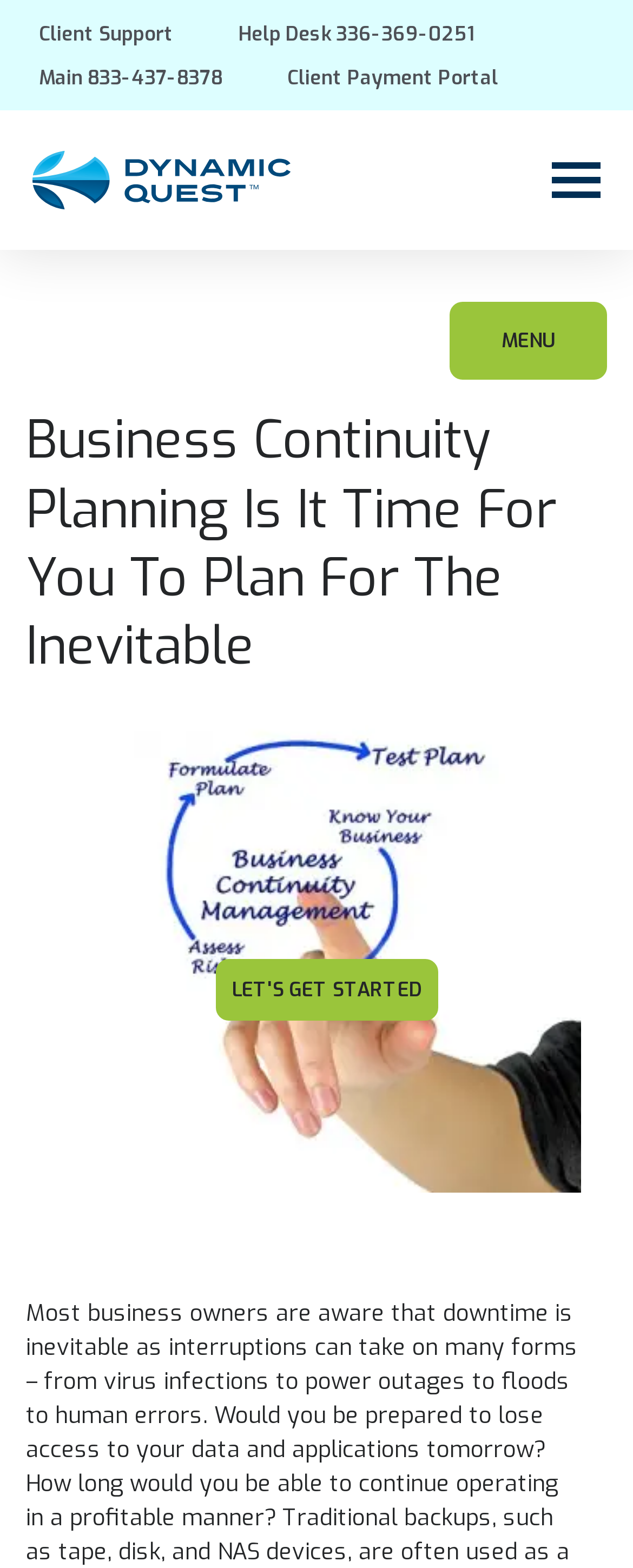Provide the bounding box coordinates of the HTML element described by the text: "input value="Email*" name="your-email" value="Email*"". The coordinates should be in the format [left, top, right, bottom] with values between 0 and 1.

[0.062, 0.39, 0.656, 0.451]